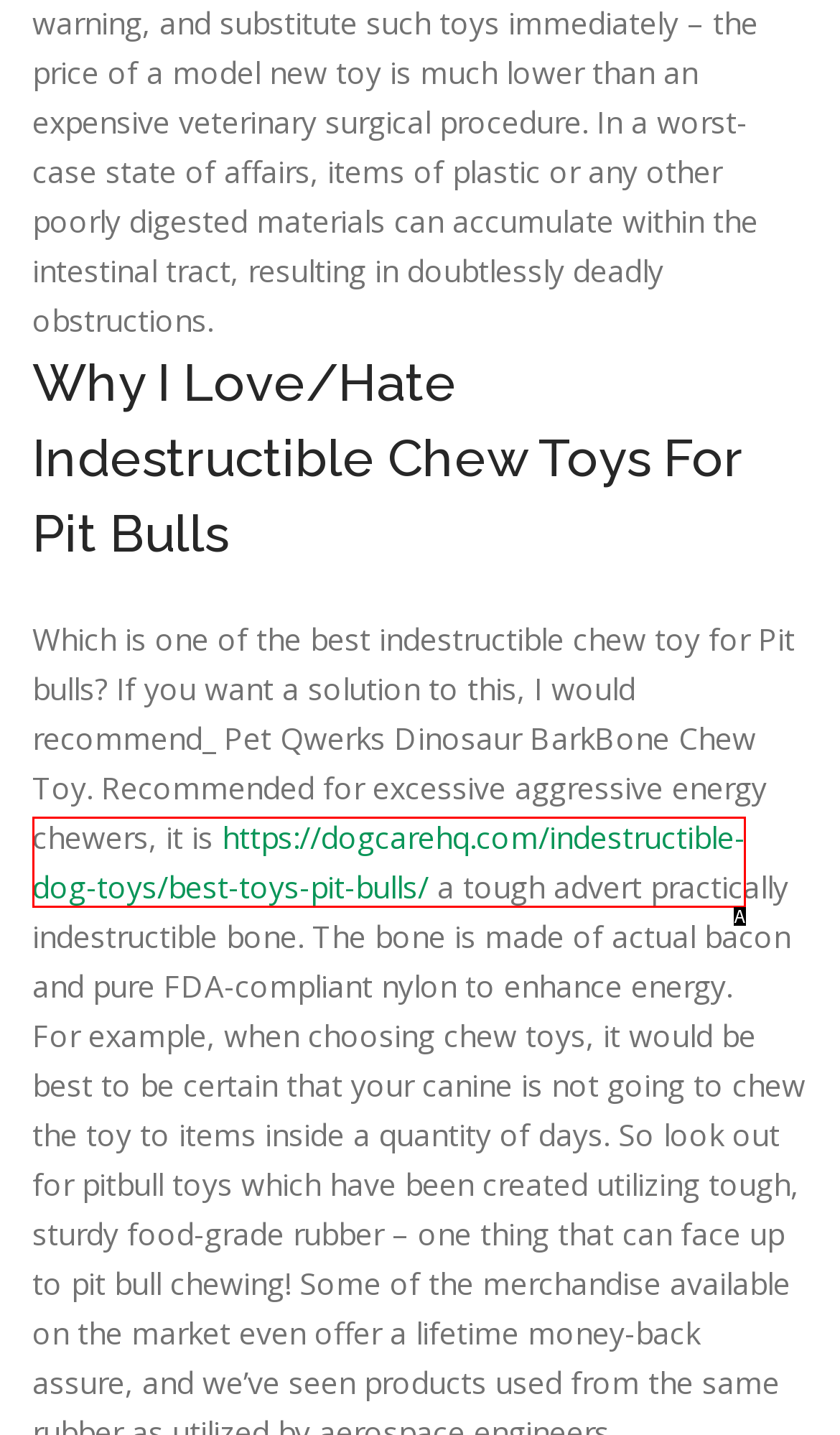With the provided description: https://dogcarehq.com/indestructible-dog-toys/best-toys-pit-bulls/, select the most suitable HTML element. Respond with the letter of the selected option.

A